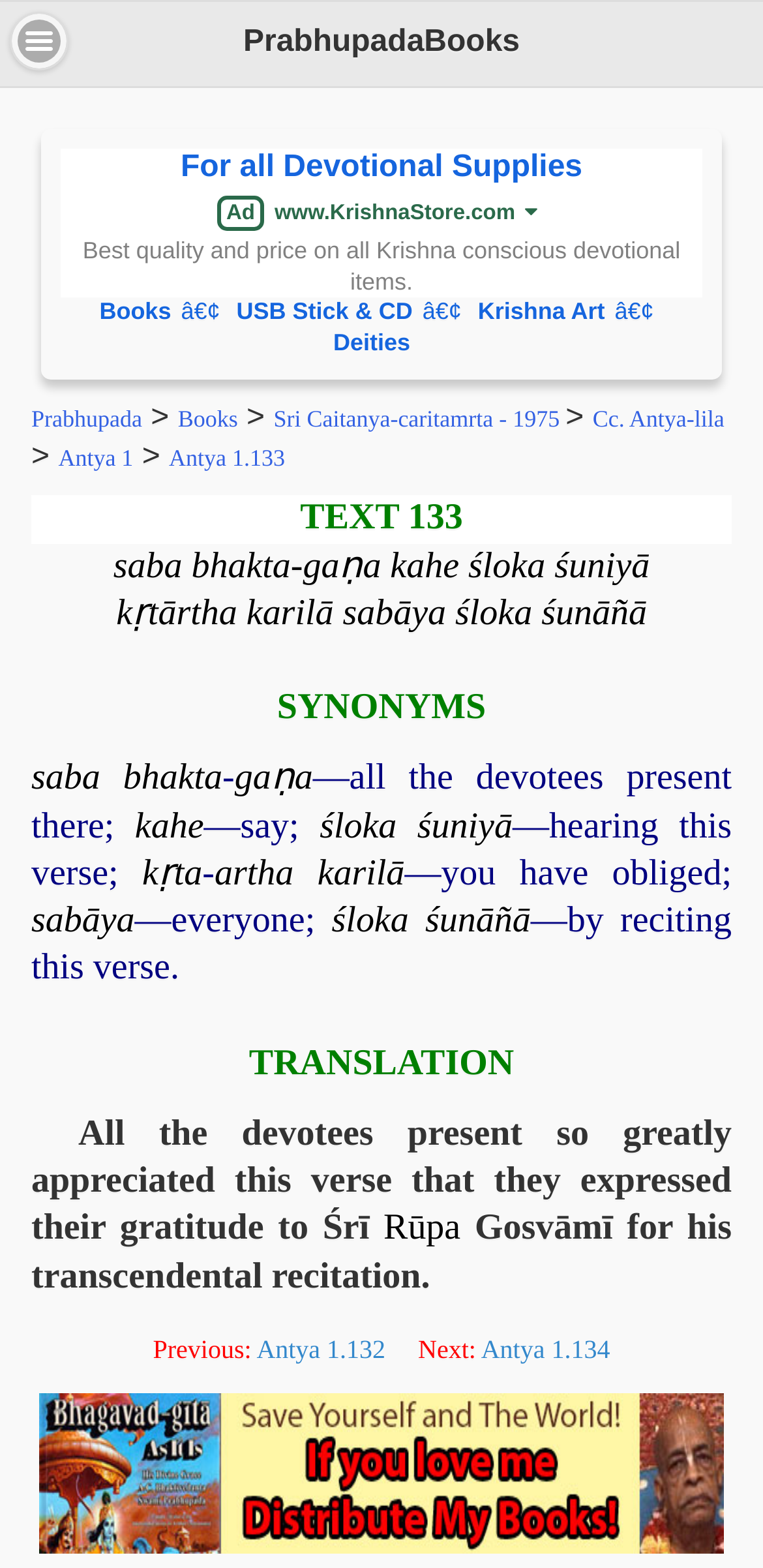Answer in one word or a short phrase: 
What is the role of Śrī Rūpa Gosvāmī in the context of the verse?

Transcendental recitation